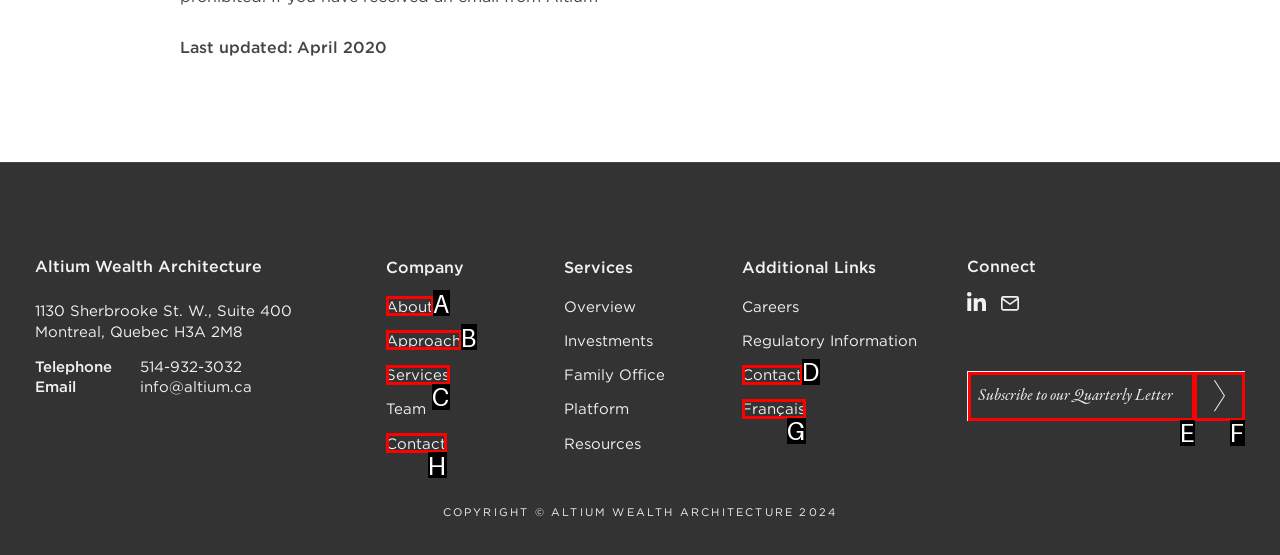Determine which UI element you should click to perform the task: Click Français
Provide the letter of the correct option from the given choices directly.

G